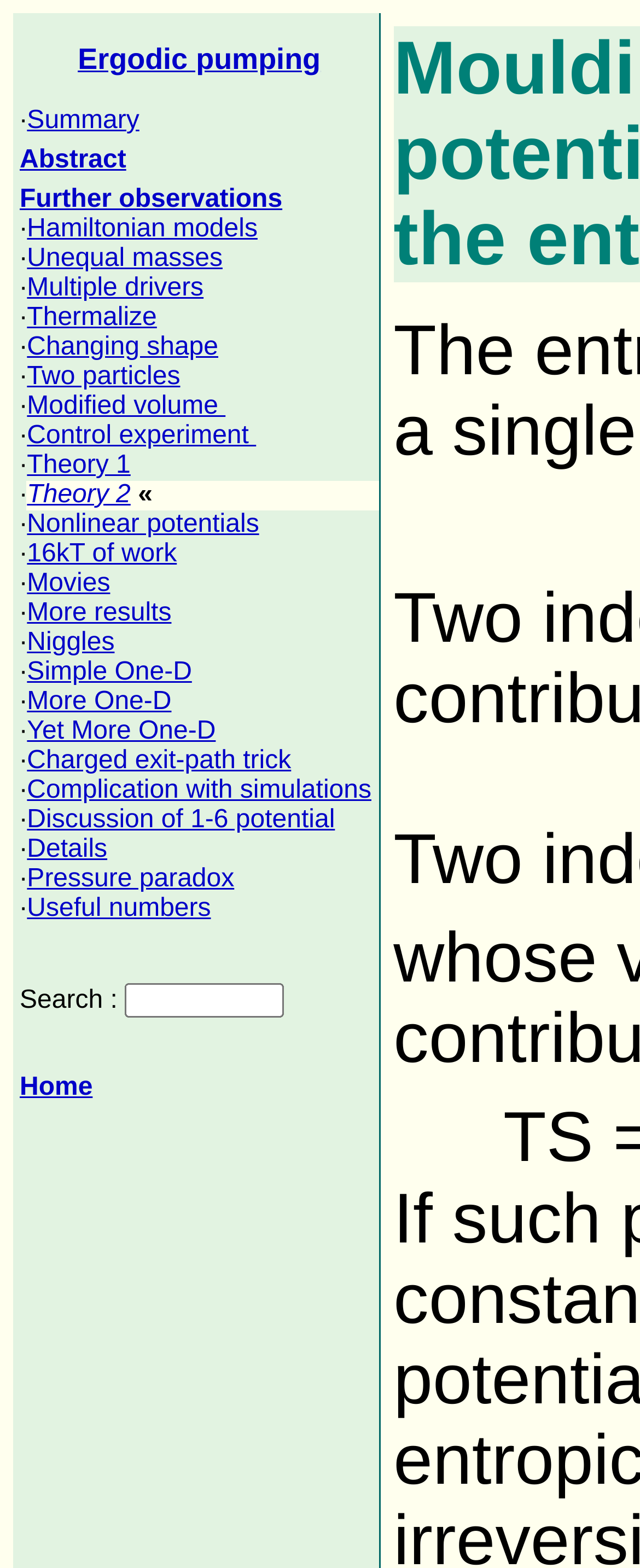Elaborate on the different components and information displayed on the webpage.

This webpage is about "Ergodic pumping: Theory 2" by D.J.C. MacKay and R.S. MacKay. At the top, there is a small image and a title "Ergodic pumping Search : Home". Below the title, there is a table with multiple rows, each containing a grid cell with a dot and a link to a specific topic, such as "Summary", "Abstract", "Further observations", and many others. The links are arranged in a vertical list, with each link taking up a small portion of the page width. The table occupies most of the page, with the links densely packed from top to bottom. There are no large blocks of text or images on the page, giving it a concise and organized appearance.